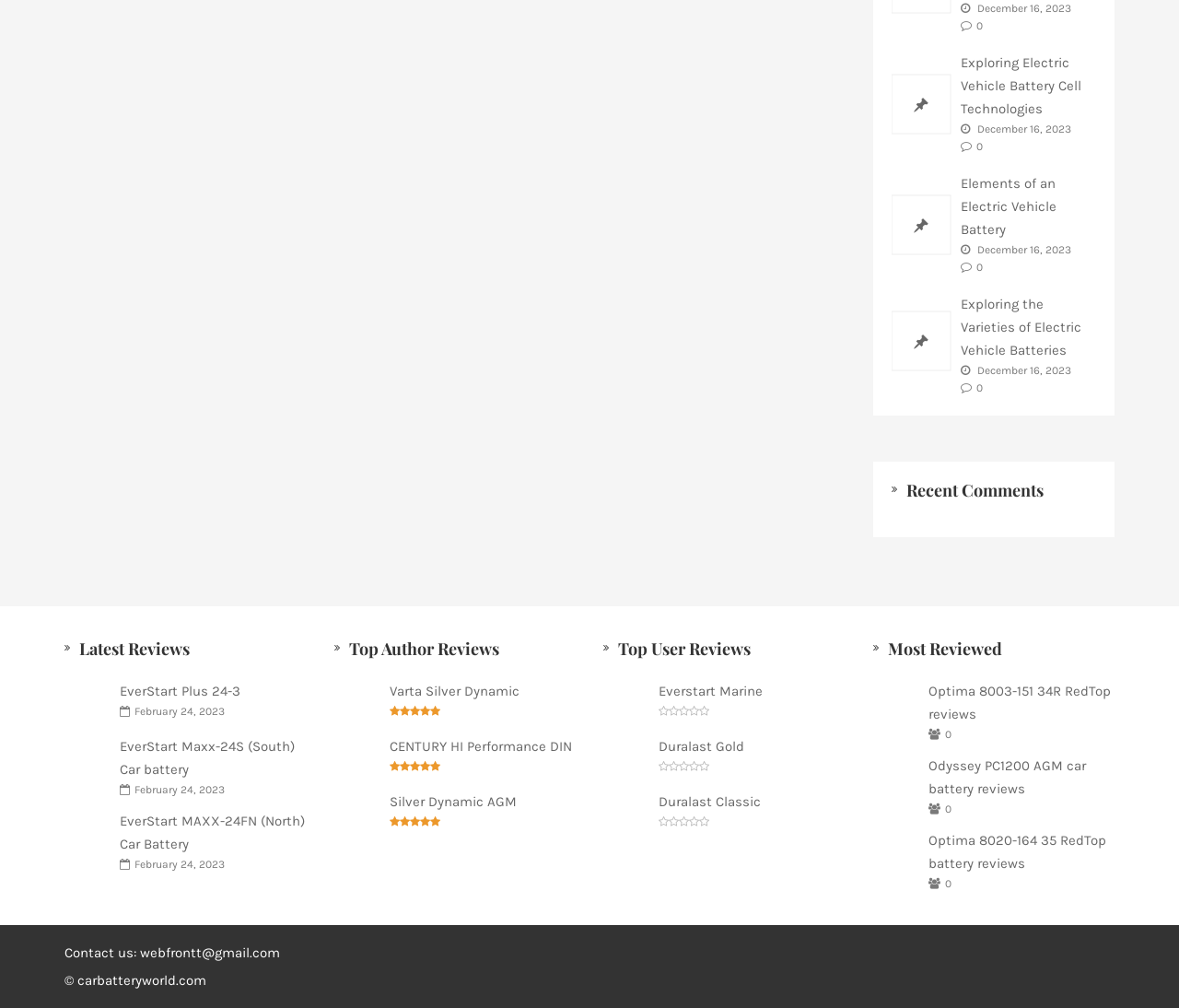How many types of reviews are listed on the webpage?
Look at the screenshot and provide an in-depth answer.

I found the number of review types by looking at the heading elements ' Recent Comments', ' Latest Reviews', ' Top Author Reviews', and ' Top User Reviews' which are located on the webpage.